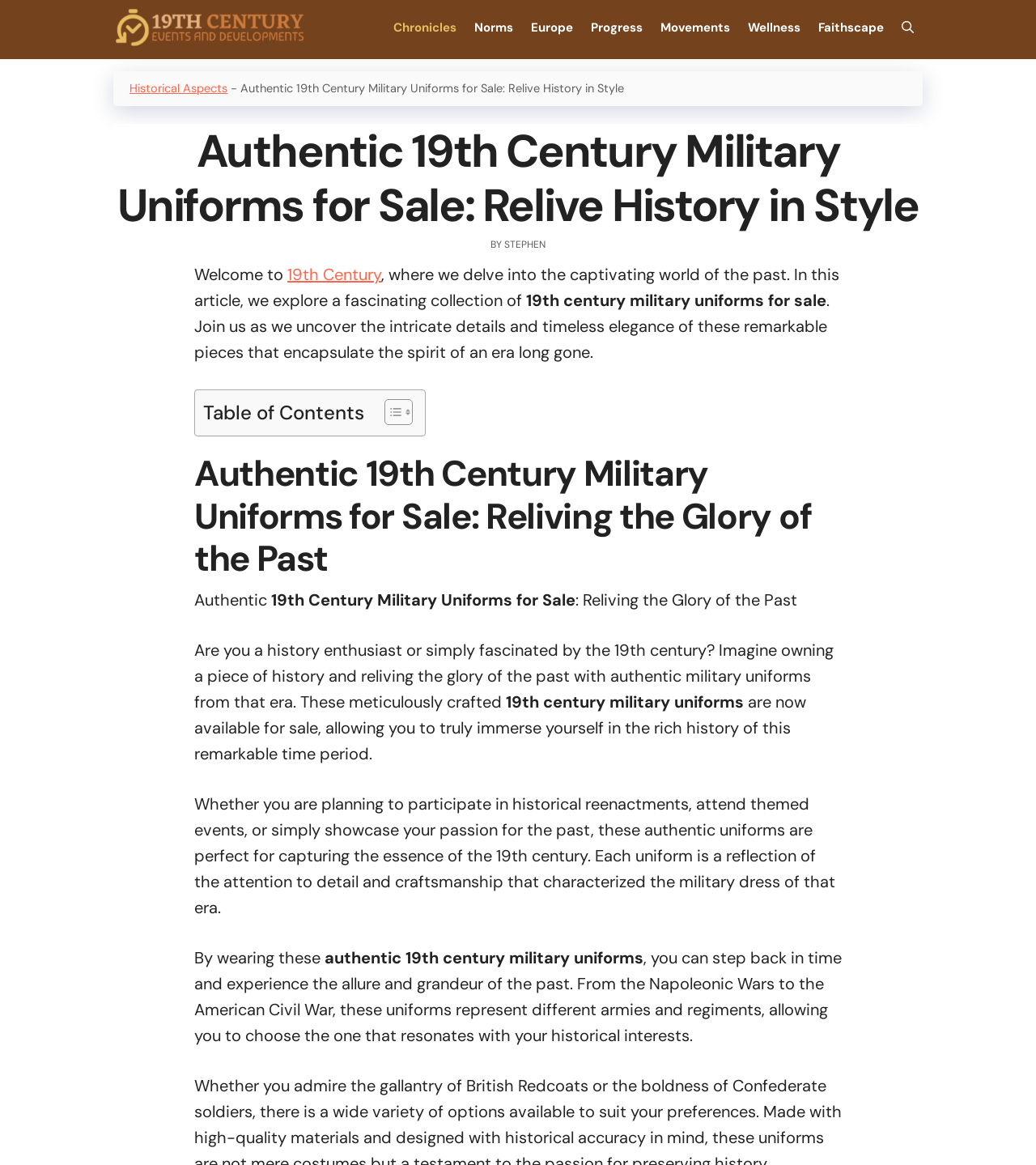Who is the author of the article on this webpage?
Look at the image and answer with only one word or phrase.

STEPHEN